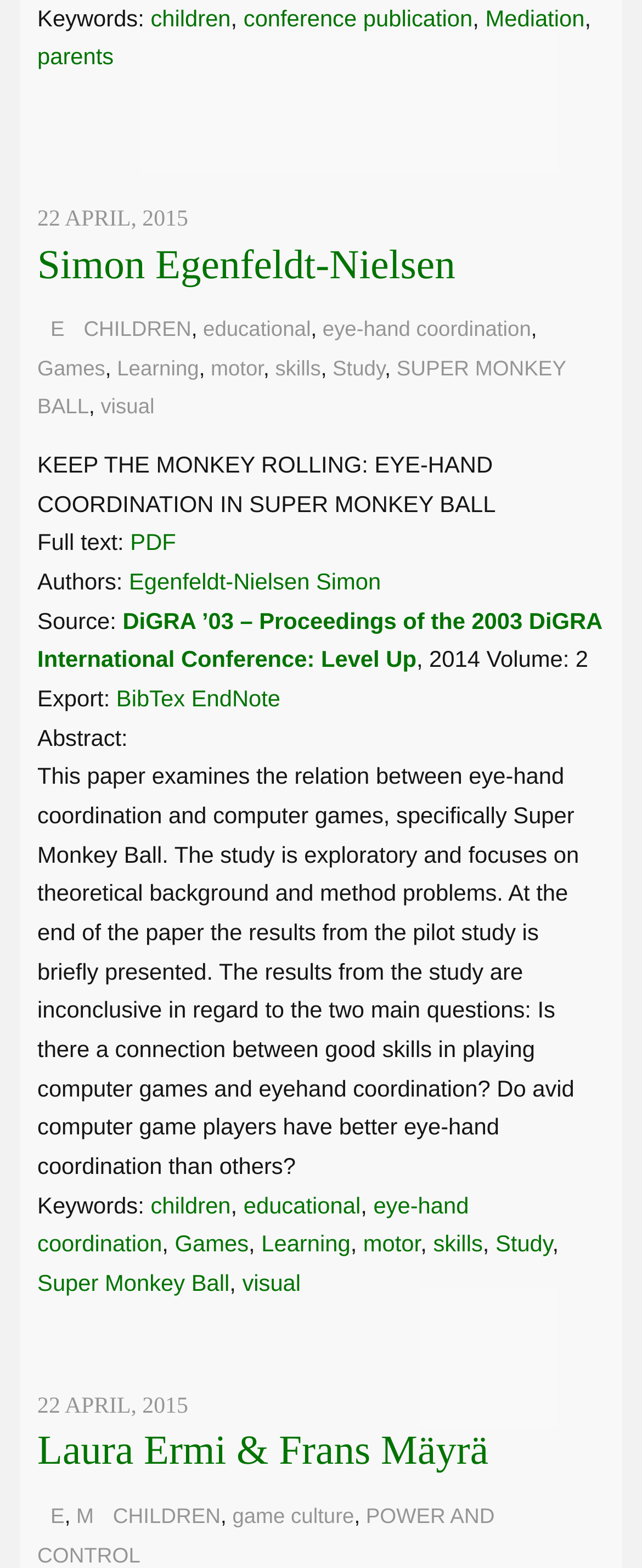Please determine the bounding box coordinates of the element to click in order to execute the following instruction: "Click on the 'Super Monkey Ball' link". The coordinates should be four float numbers between 0 and 1, specified as [left, top, right, bottom].

[0.058, 0.81, 0.357, 0.826]